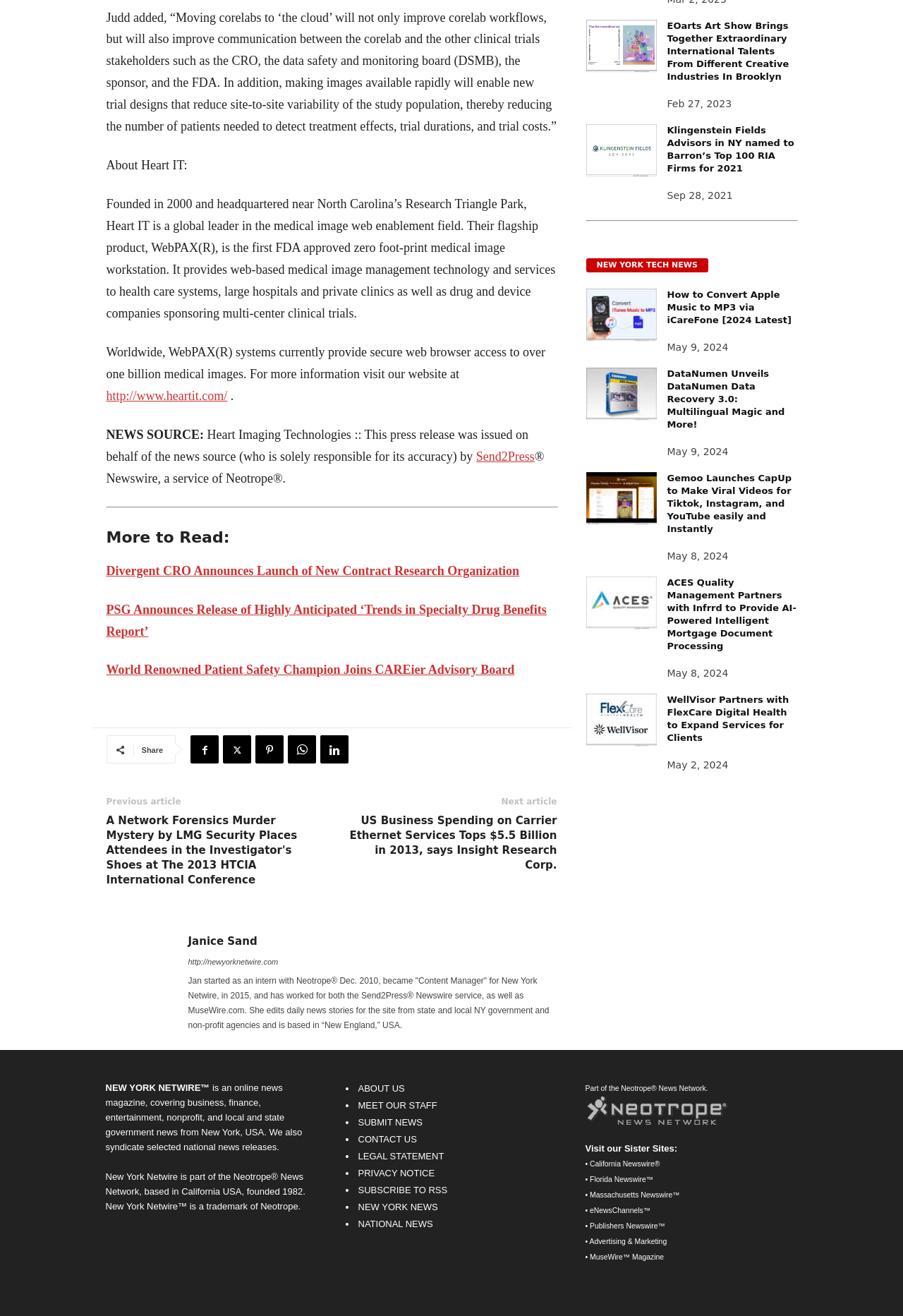Extract the bounding box coordinates for the UI element described by the text: "MEET OUR STAFF". The coordinates should be in the form of [left, top, right, bottom] with values between 0 and 1.

[0.396, 0.836, 0.484, 0.844]